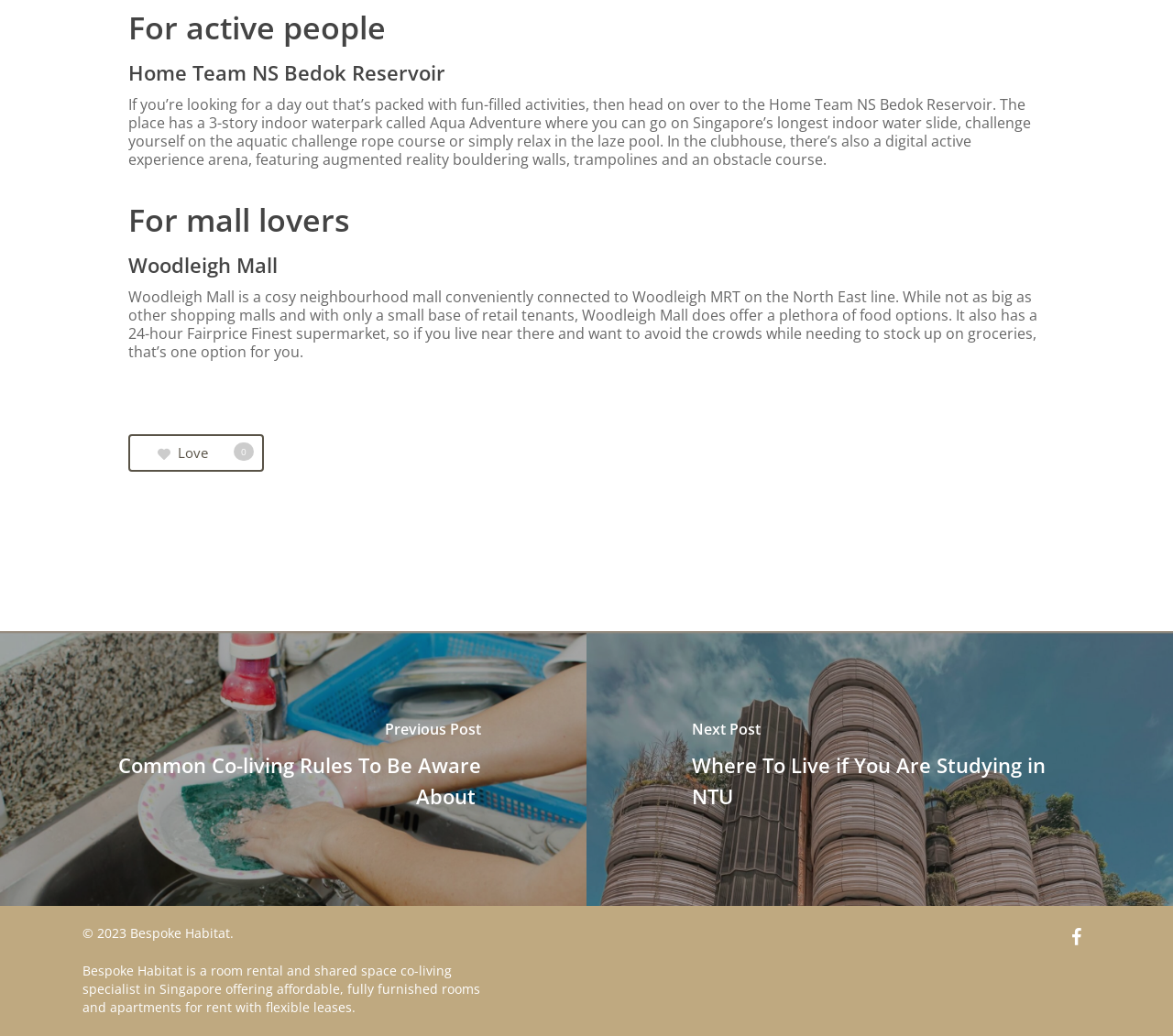What is the location of Woodleigh Mall?
Examine the image and provide an in-depth answer to the question.

According to the webpage, Woodleigh Mall is conveniently connected to Woodleigh MRT on the North East line, indicating that it is located near the Woodleigh MRT station.